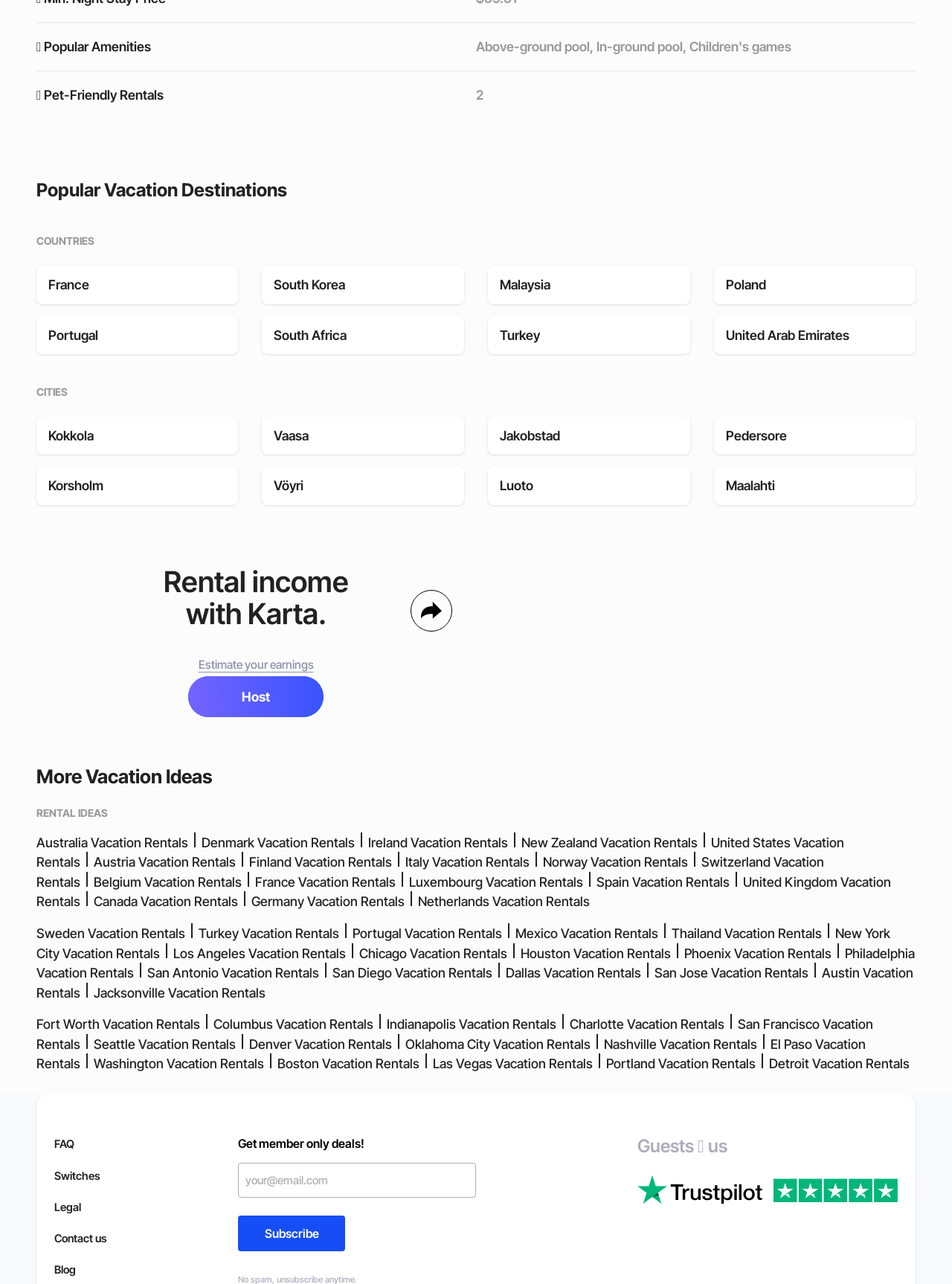Identify the bounding box coordinates of the area that should be clicked in order to complete the given instruction: "Learn more about Rental income with Karta". The bounding box coordinates should be four float numbers between 0 and 1, i.e., [left, top, right, bottom].

[0.154, 0.441, 0.385, 0.491]